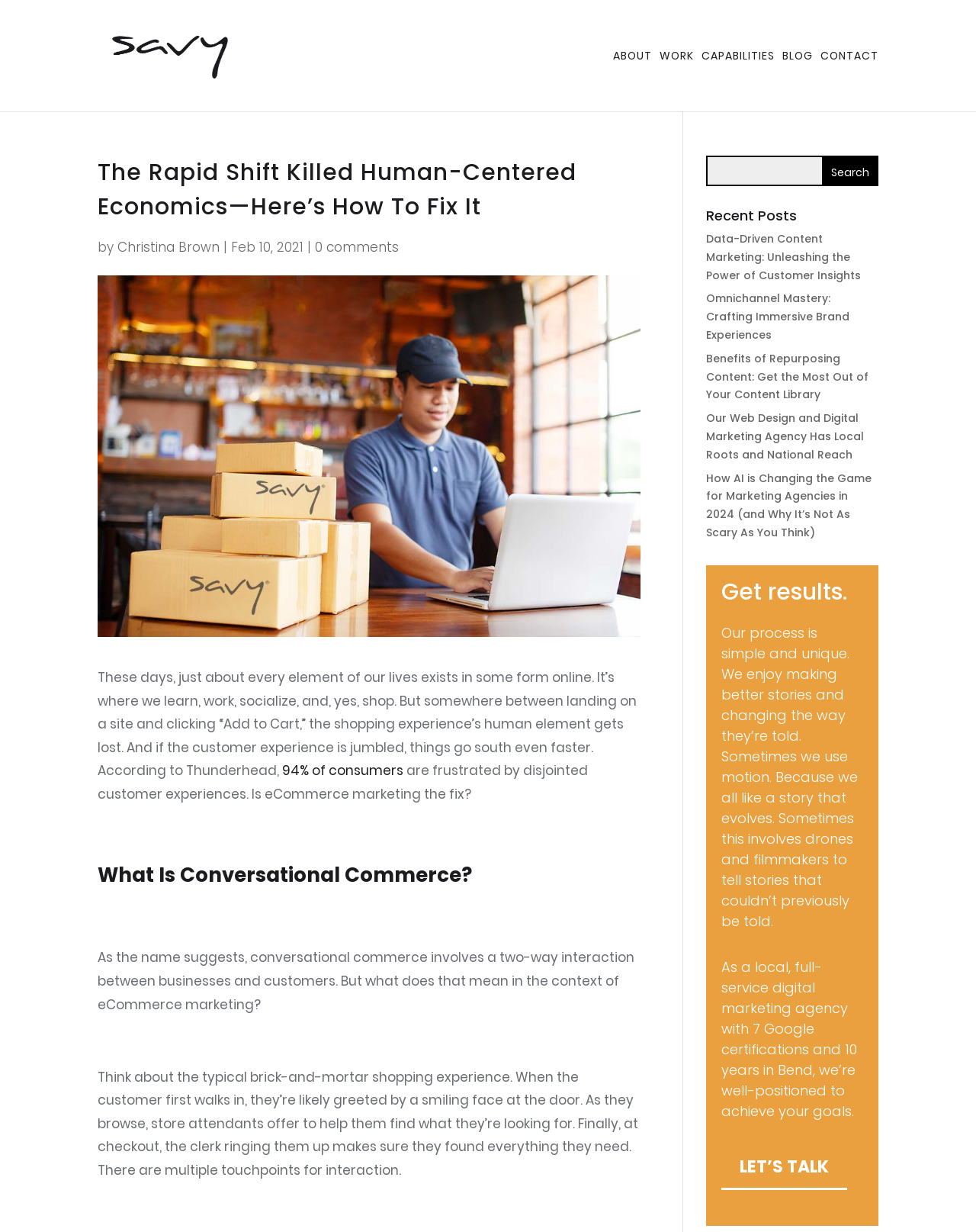What is the name of the author of the article?
Craft a detailed and extensive response to the question.

The author's name is mentioned in the text 'by Christina Brown' which appears below the main heading of the article.